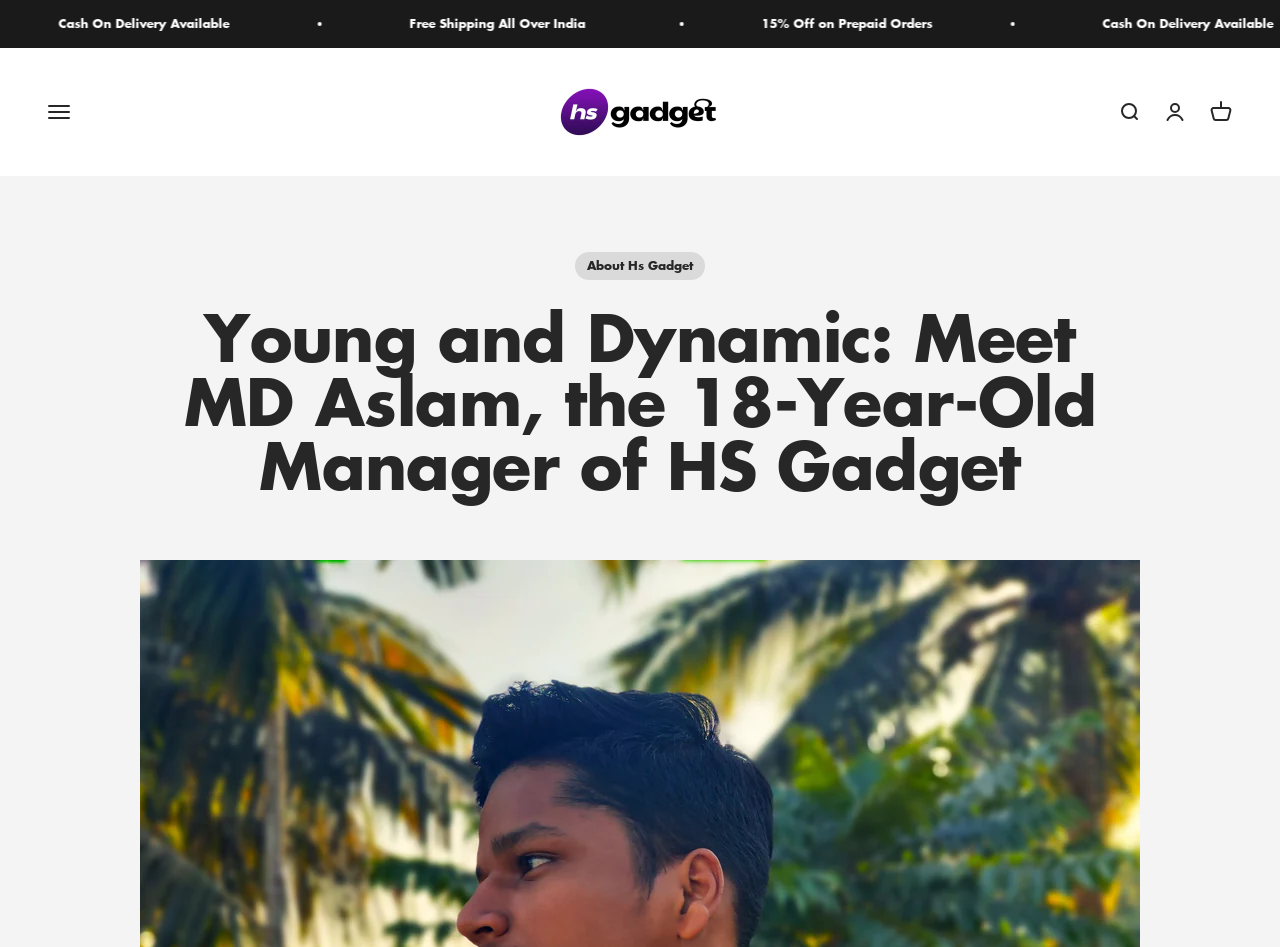Using the elements shown in the image, answer the question comprehensively: How old is the manager of HS Gadget?

The heading 'Young and Dynamic: Meet MD Aslam, the 18-Year-Old Manager of HS Gadget' explicitly mentions the age of the manager as 18.